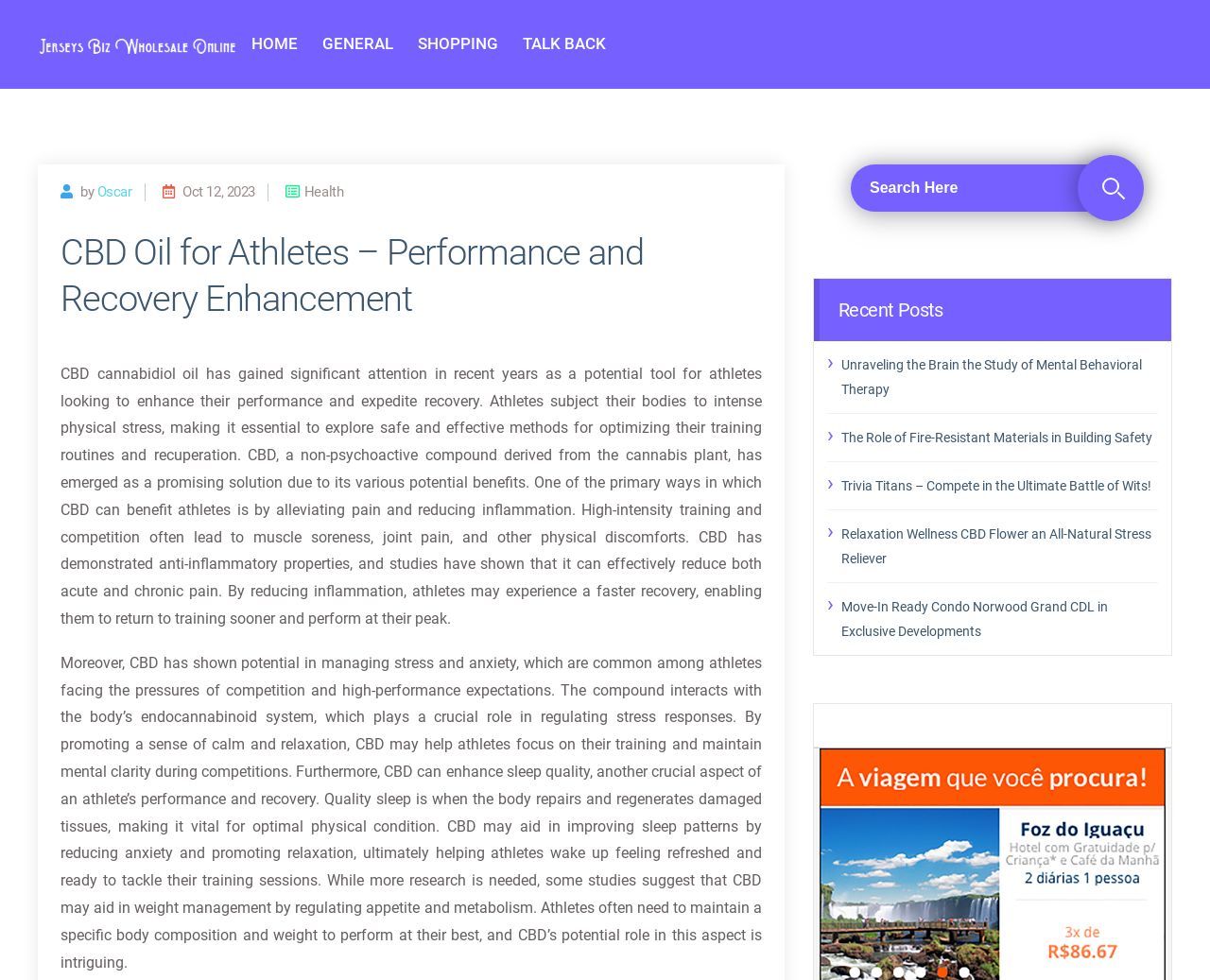Determine the bounding box of the UI component based on this description: "name="s" placeholder="Search Here"". The bounding box coordinates should be four float values between 0 and 1, i.e., [left, top, right, bottom].

[0.703, 0.167, 0.938, 0.216]